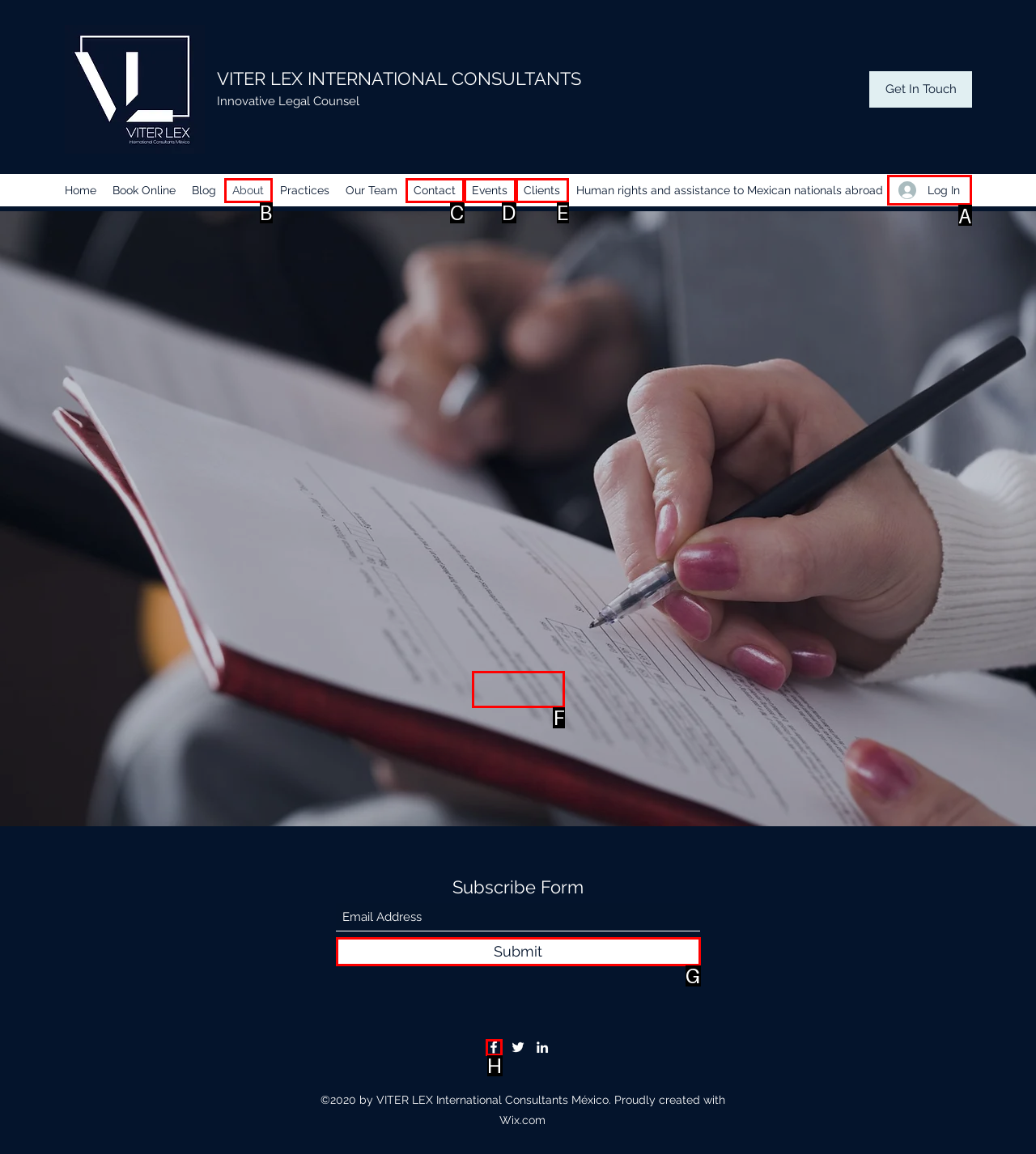Point out the specific HTML element to click to complete this task: search for something Reply with the letter of the chosen option.

None